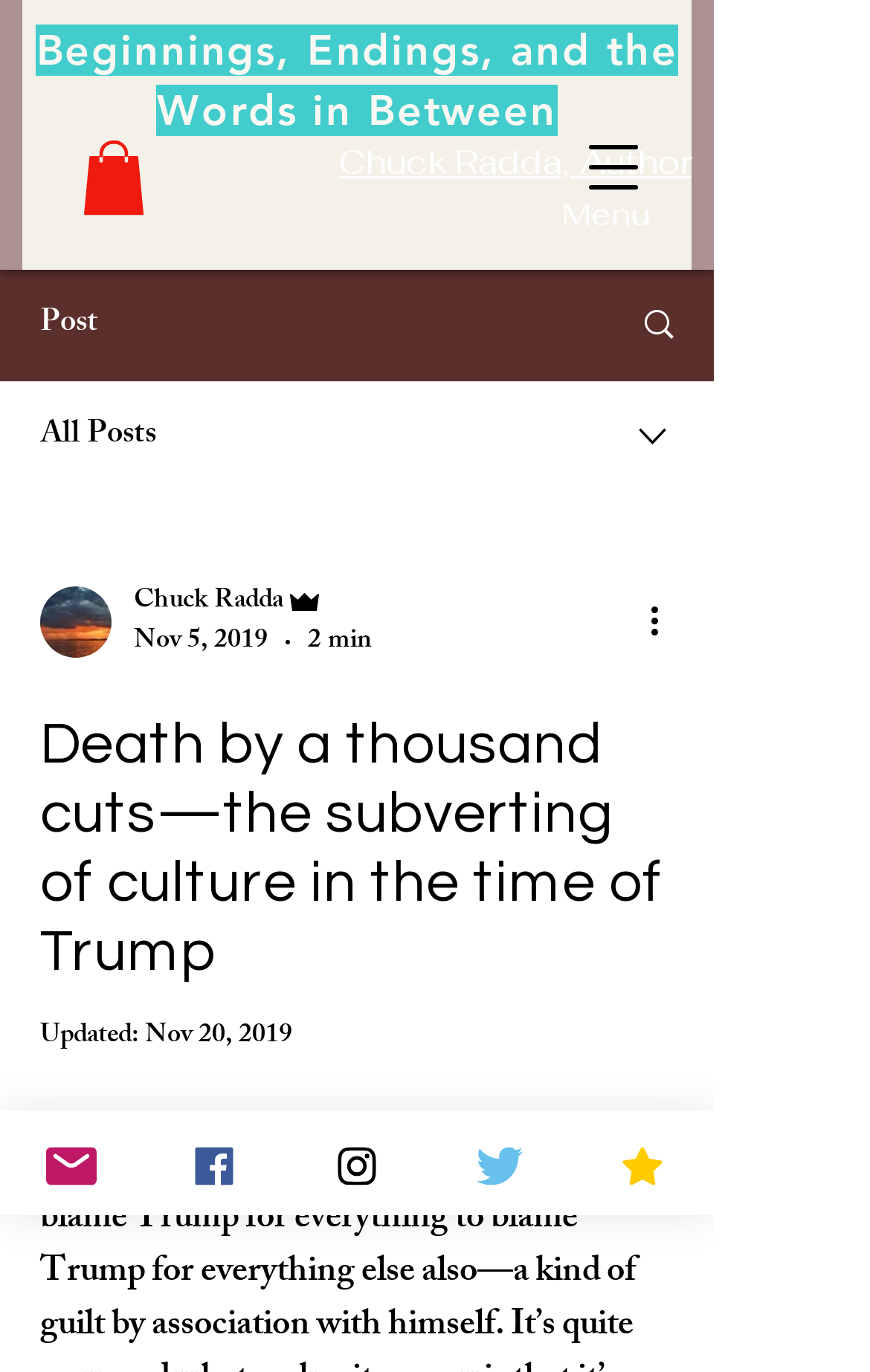Use a single word or phrase to answer the question:
How many social media links are present at the bottom of the page?

4